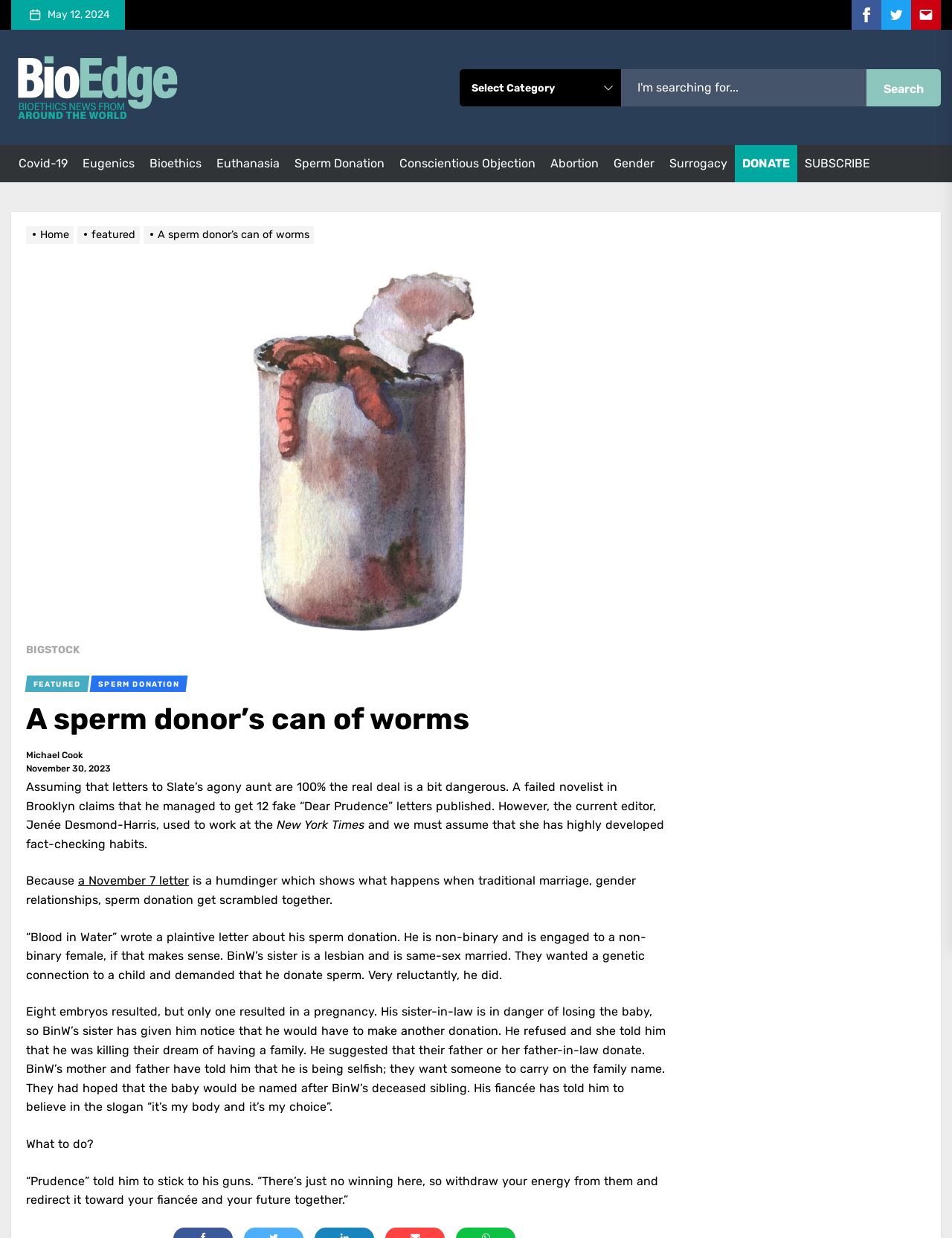Identify the bounding box coordinates of the region that should be clicked to execute the following instruction: "Go to Facebook".

[0.895, 0.0, 0.926, 0.024]